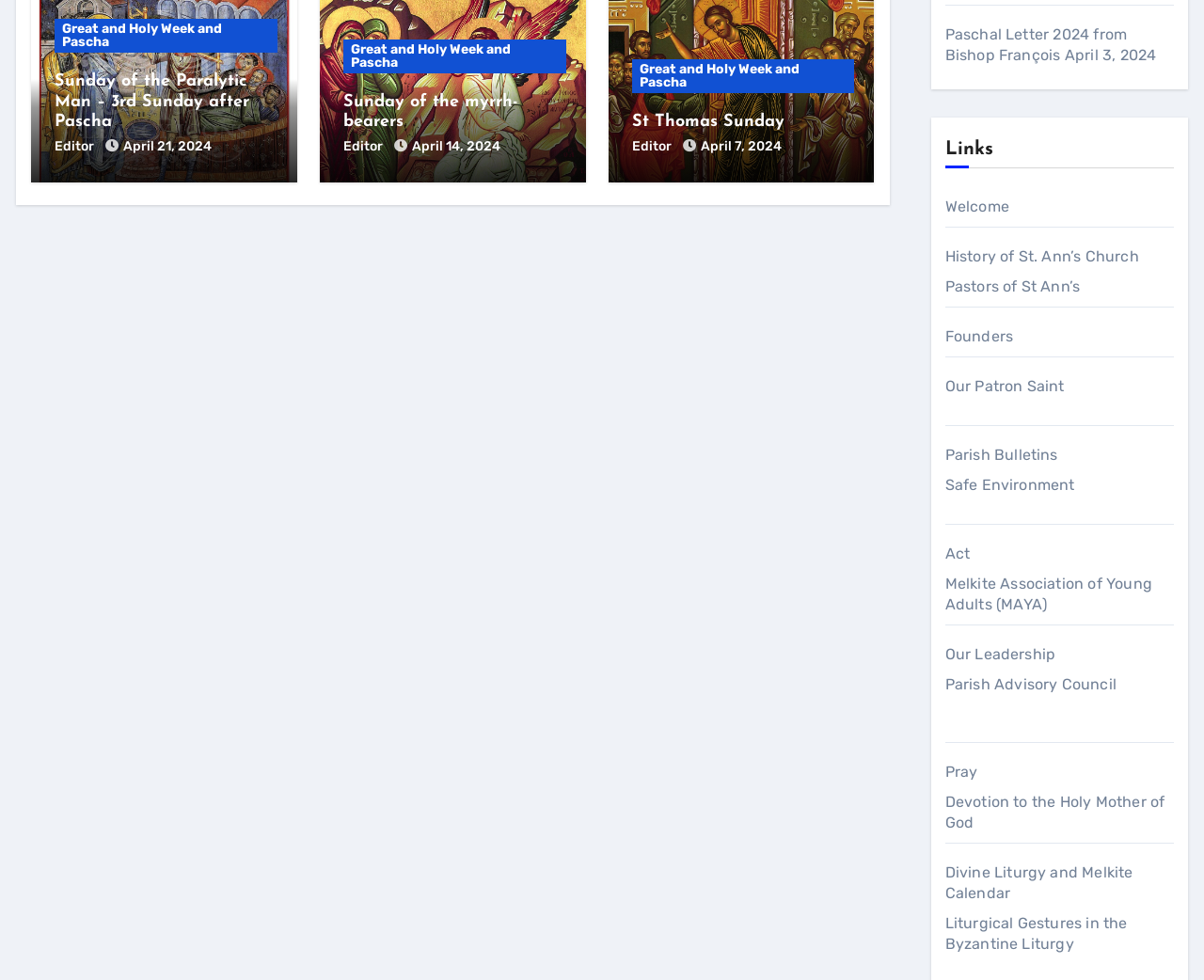How many links are there under the 'Links' heading?
Answer the question with just one word or phrase using the image.

11